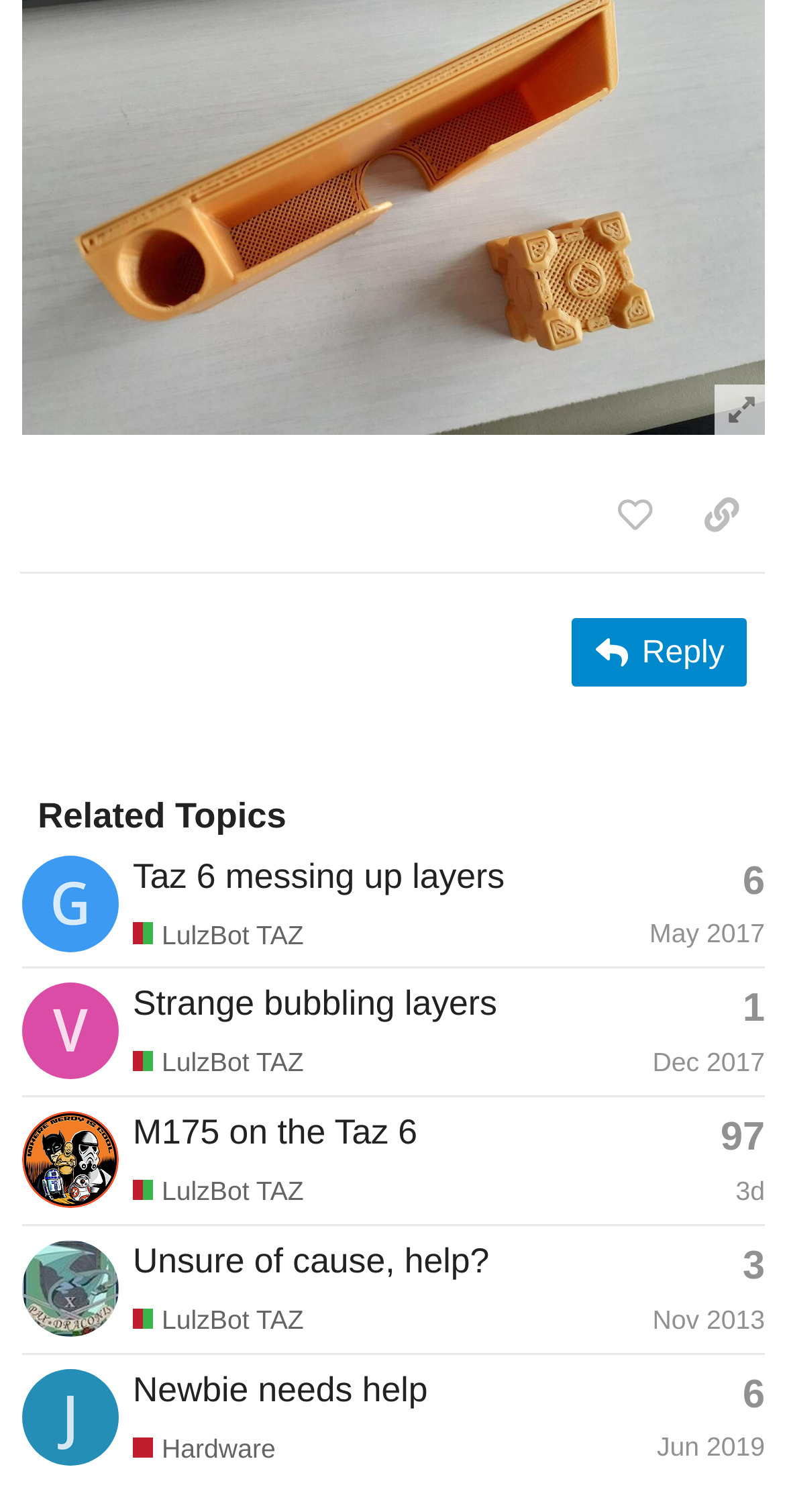Kindly provide the bounding box coordinates of the section you need to click on to fulfill the given instruction: "Go to garb11's profile".

[0.028, 0.585, 0.151, 0.608]